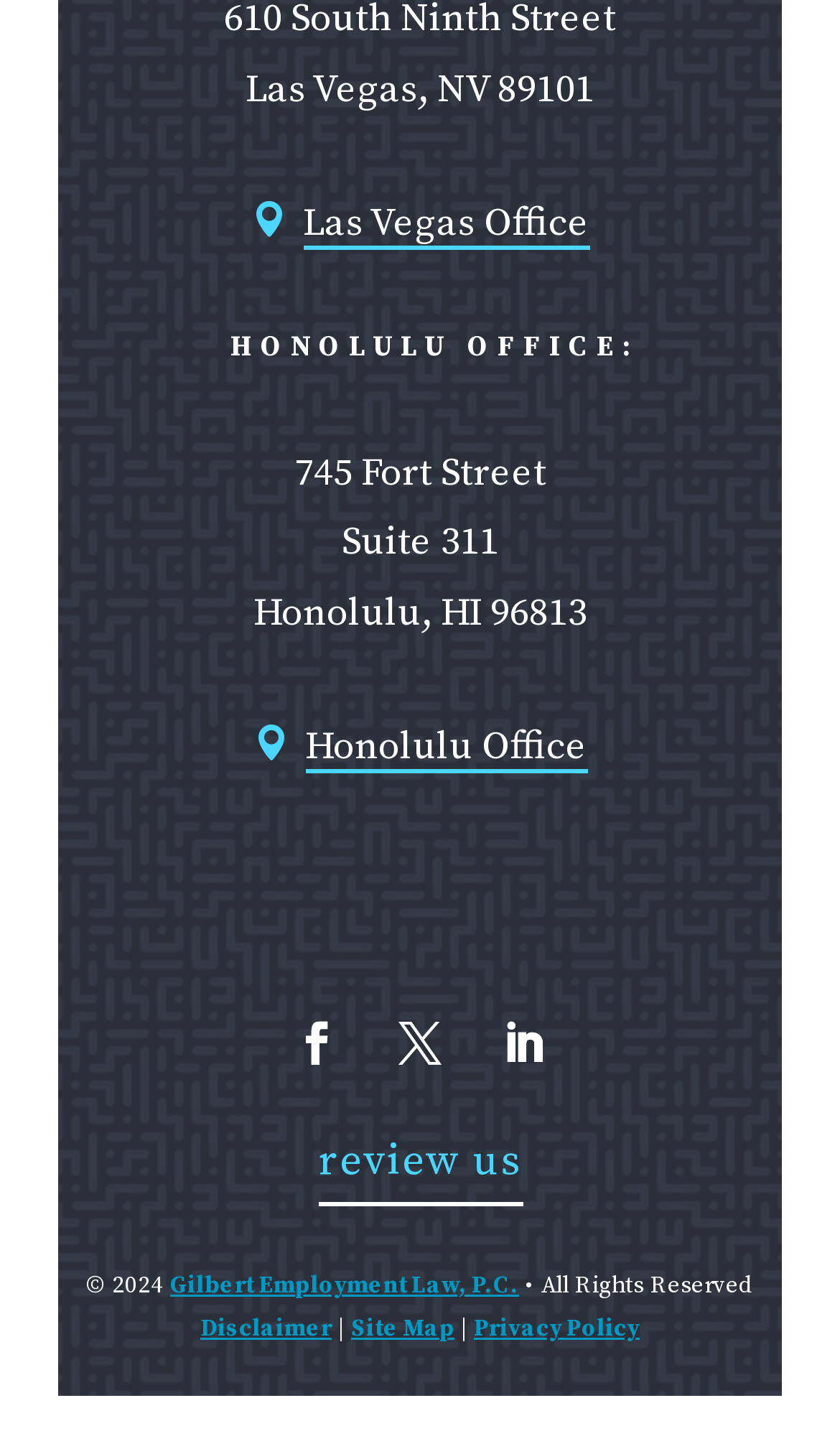Find the bounding box coordinates of the area to click in order to follow the instruction: "View Disclaimer".

[0.238, 0.904, 0.395, 0.924]